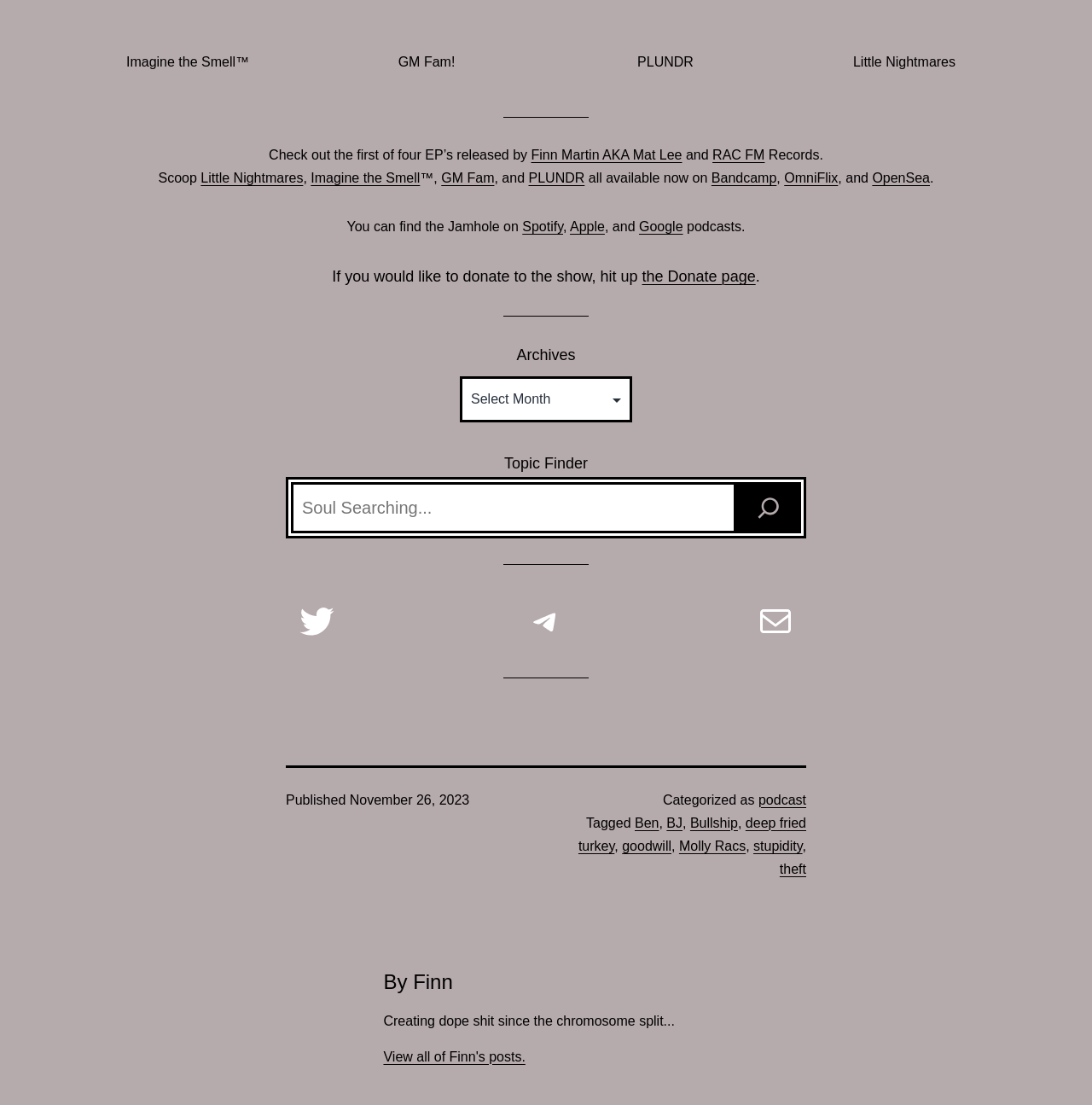Determine the bounding box coordinates of the clickable region to follow the instruction: "View all posts by Finn".

[0.351, 0.95, 0.481, 0.963]